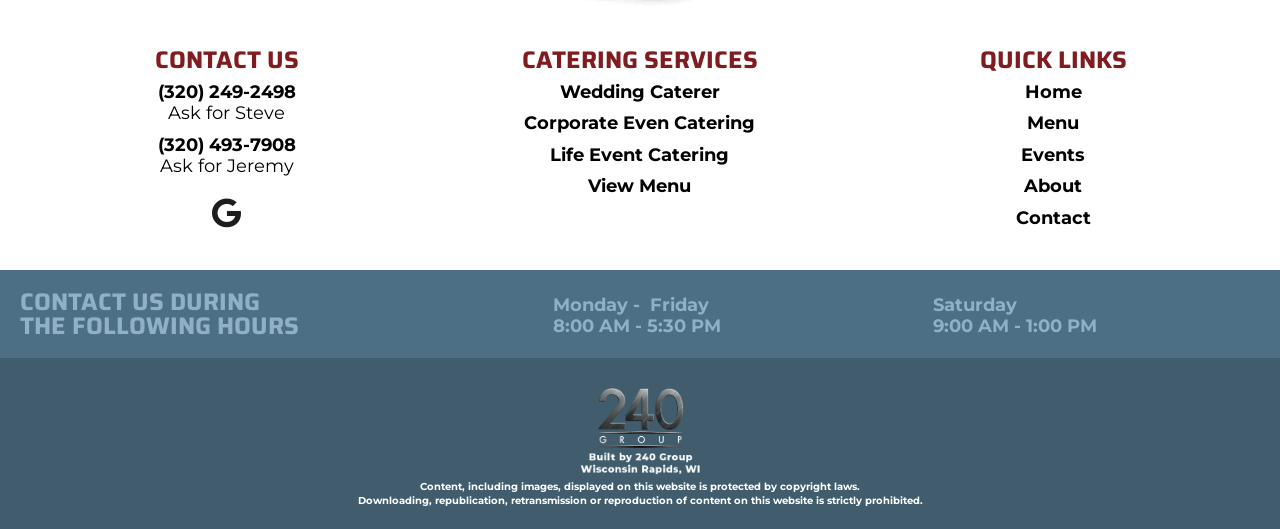Provide a one-word or short-phrase answer to the question:
What is the phone number to ask for Steve?

(320) 249-2498